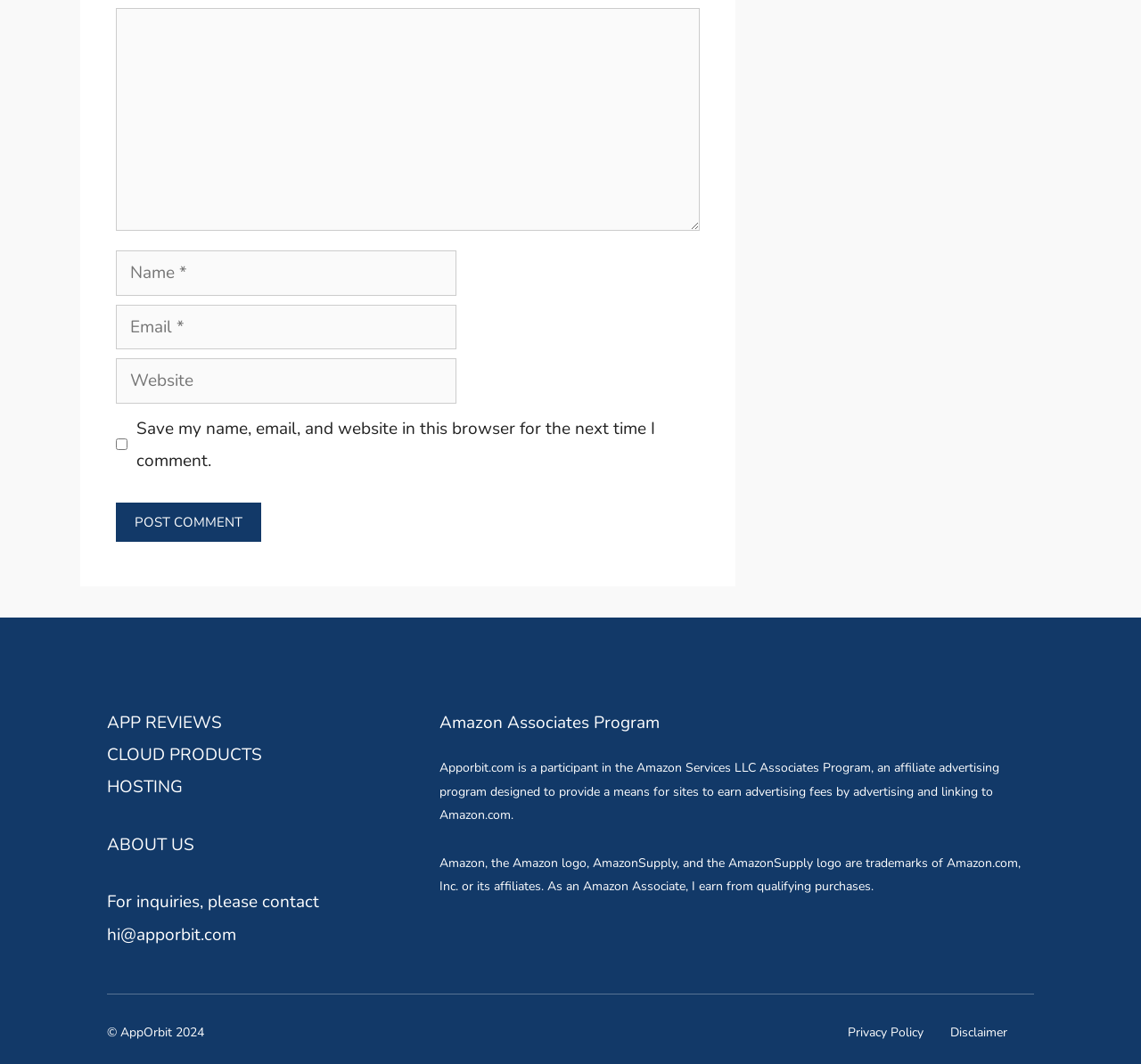How many links are there in the footer?
Refer to the image and provide a concise answer in one word or phrase.

3